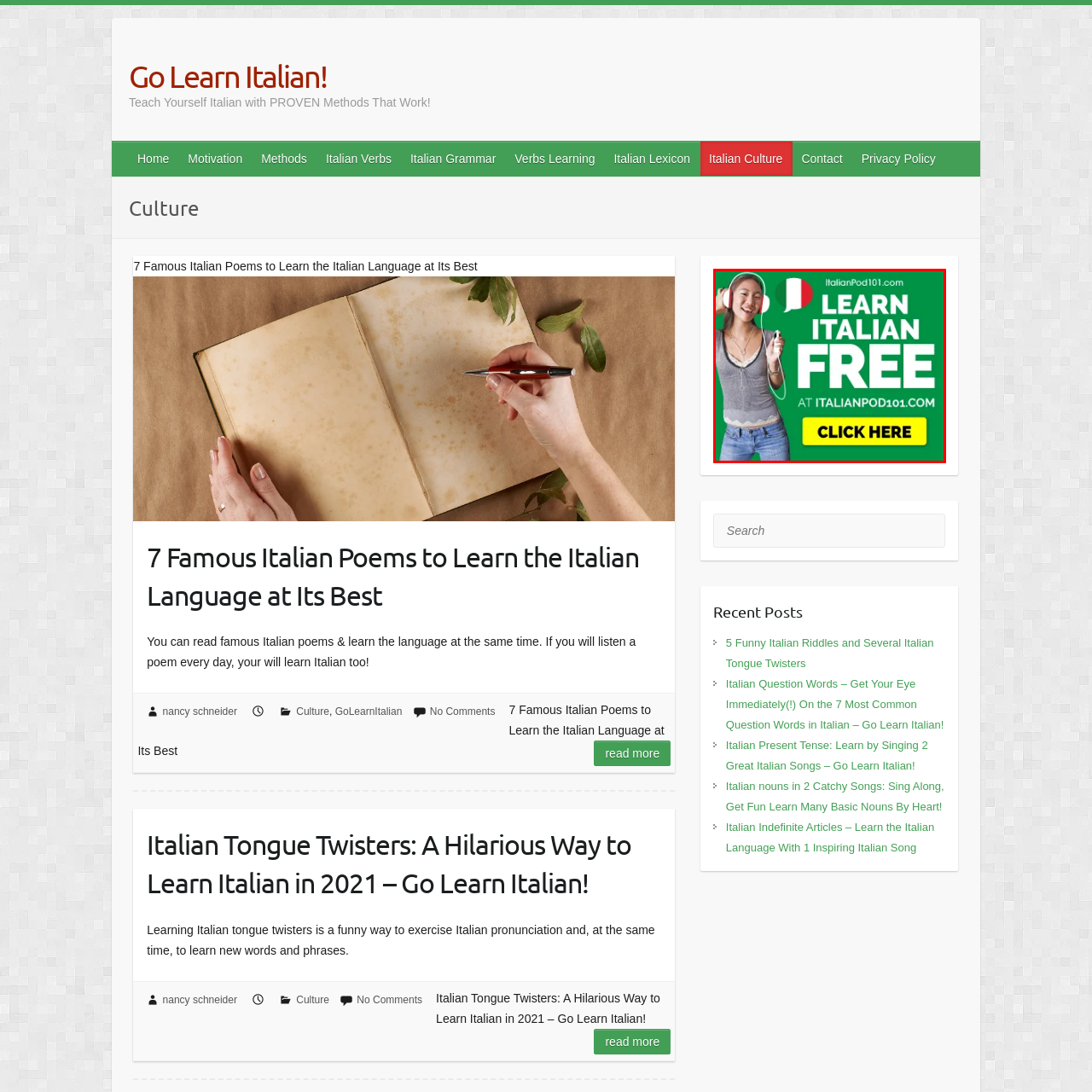Refer to the image within the red outline and provide a one-word or phrase answer to the question:
What is the purpose of the 'CLICK HERE' button?

To invite immediate action